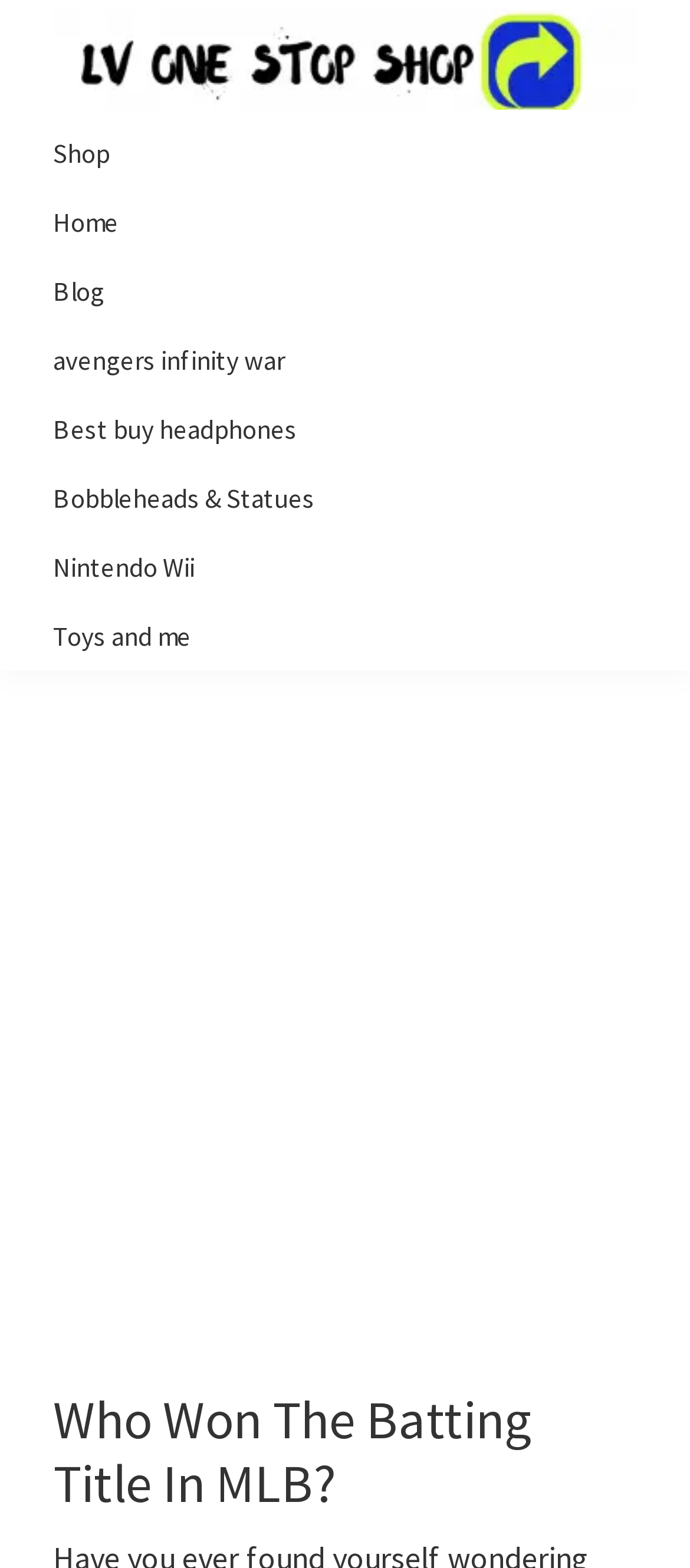What is the name of the website?
Please provide an in-depth and detailed response to the question.

The name of the website can be found in the top-left corner of the webpage, where the logo 'Lv One Stop Shop' is displayed.